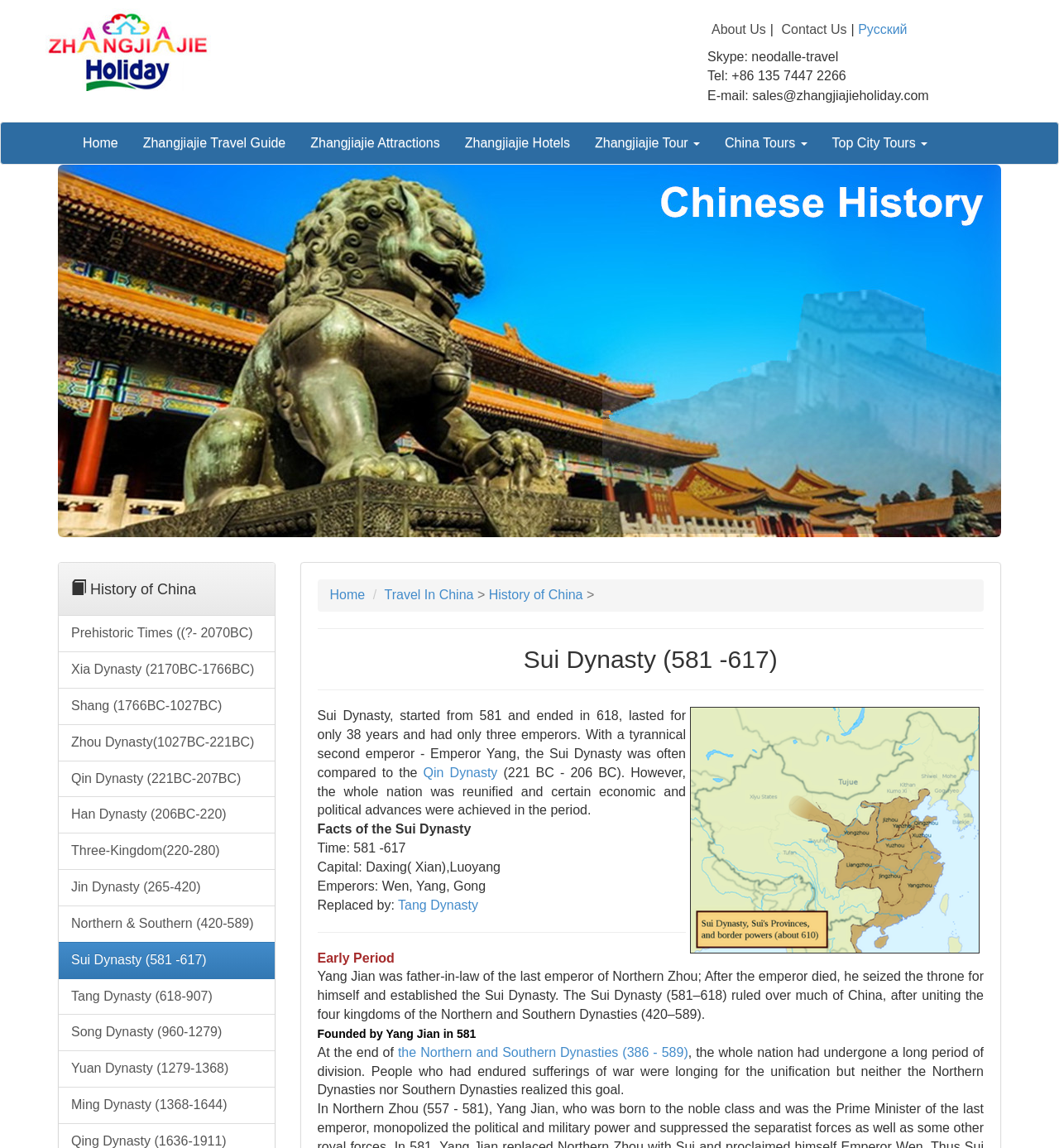Find the bounding box coordinates of the element I should click to carry out the following instruction: "Click on the 'History of China' link".

[0.461, 0.512, 0.55, 0.524]